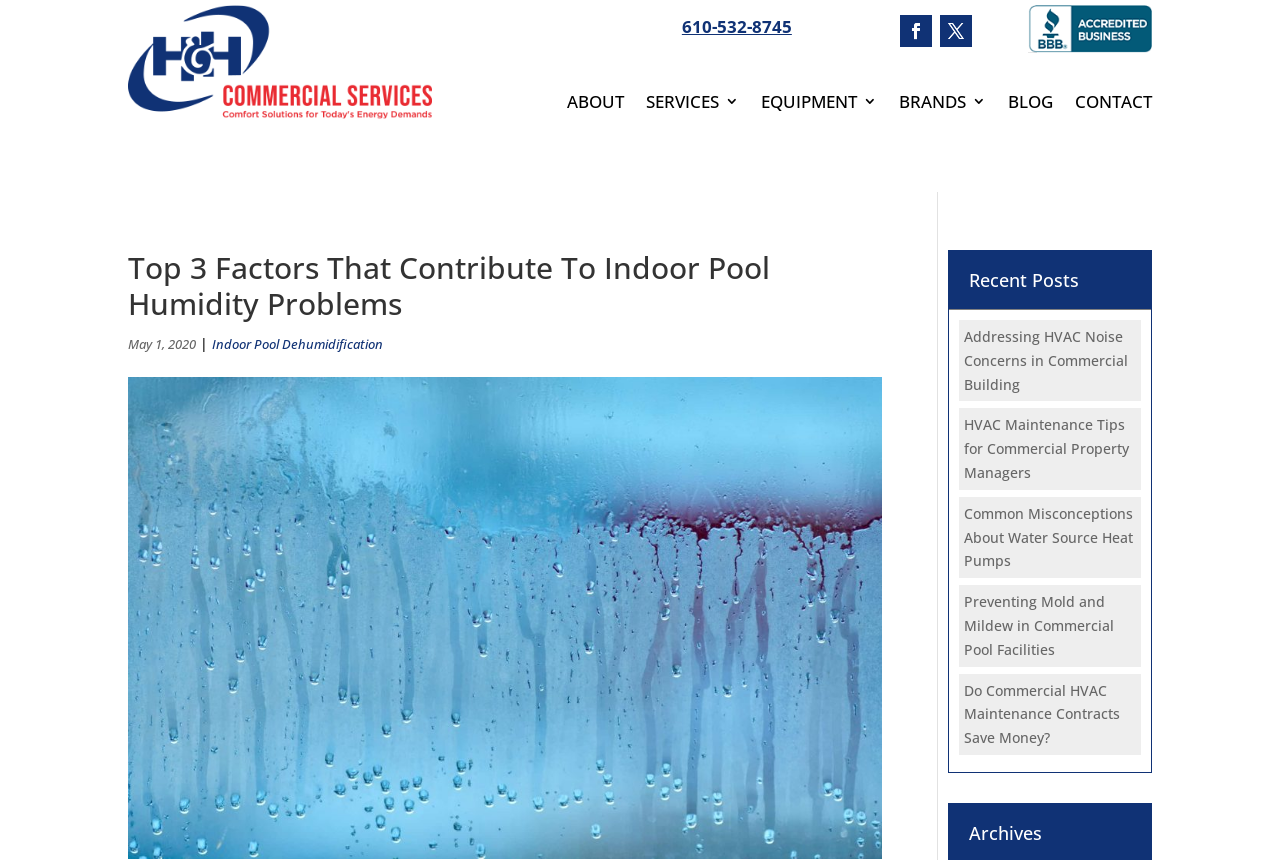How many social media links are there?
Please provide a single word or phrase in response based on the screenshot.

2